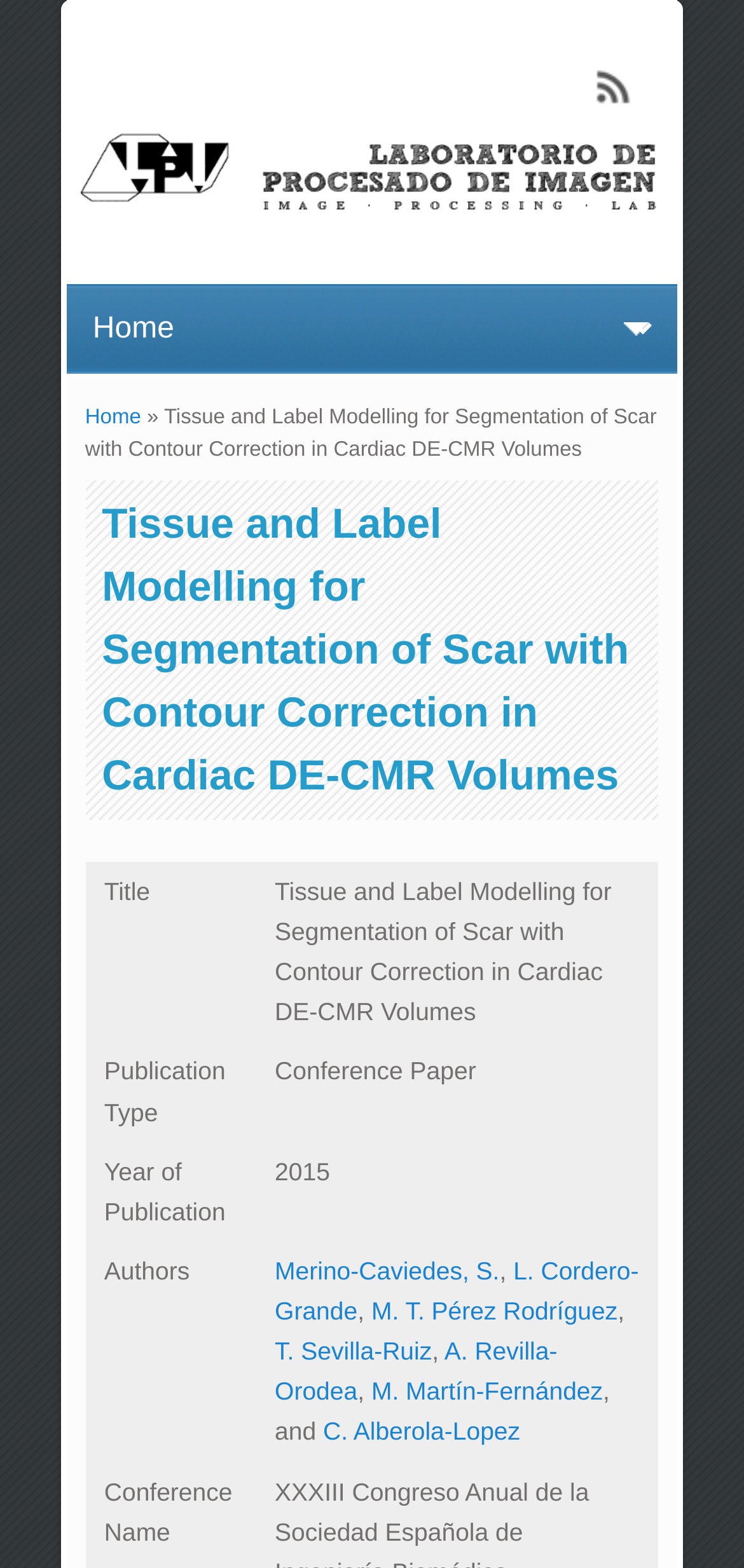What is the year of publication of this paper?
Based on the image, please offer an in-depth response to the question.

I found the answer by looking at the table with the title 'Tissue and Label Modelling for Segmentation of Scar with Contour Correction in Cardiac DE-CMR Volumes'. In the third row of the table, the 'Year of Publication' column has the value '2015'.